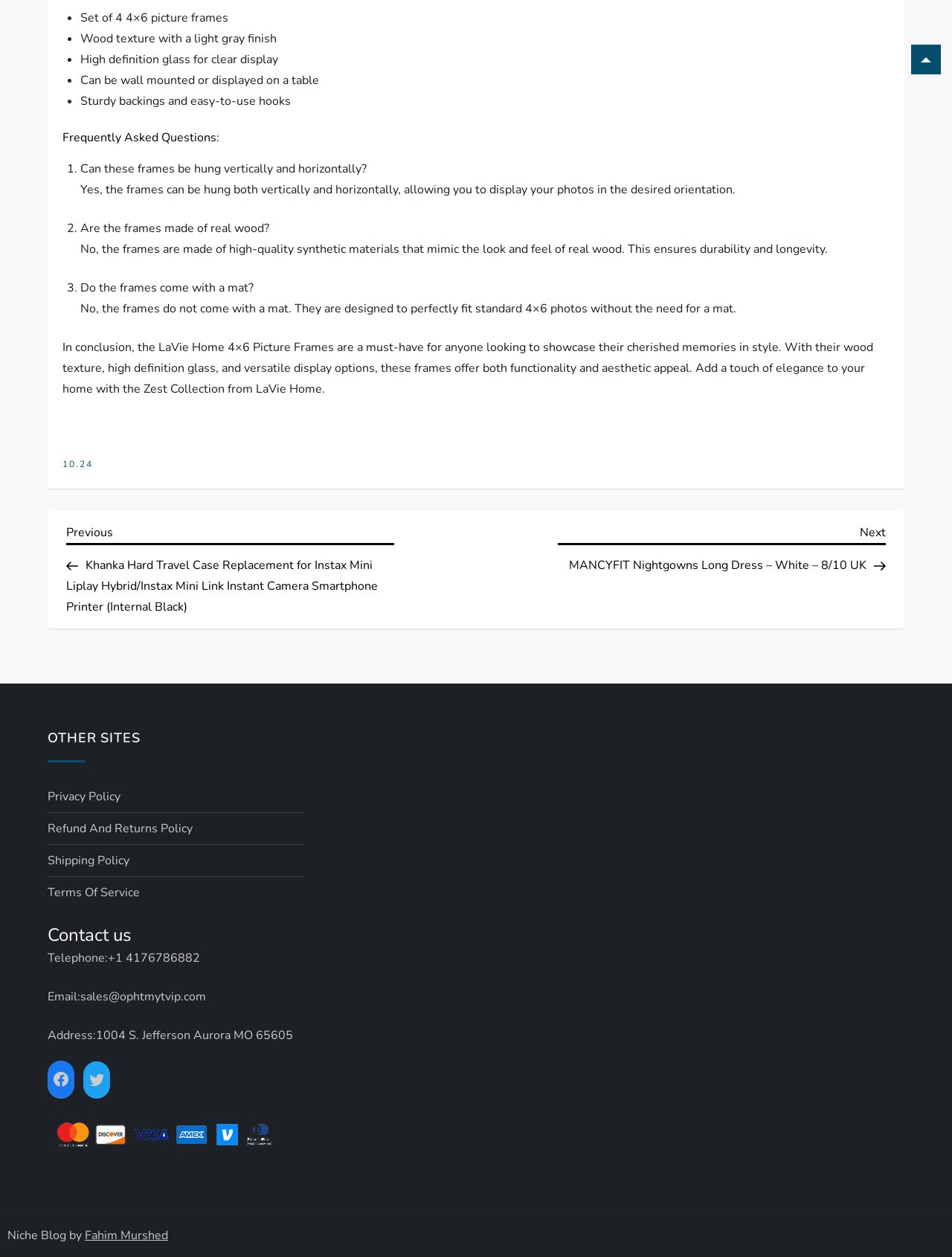What is the purpose of the frames?
Refer to the image and give a detailed response to the question.

The webpage mentions that the frames are designed to showcase cherished memories in style, which implies that the purpose of the frames is to display photos.